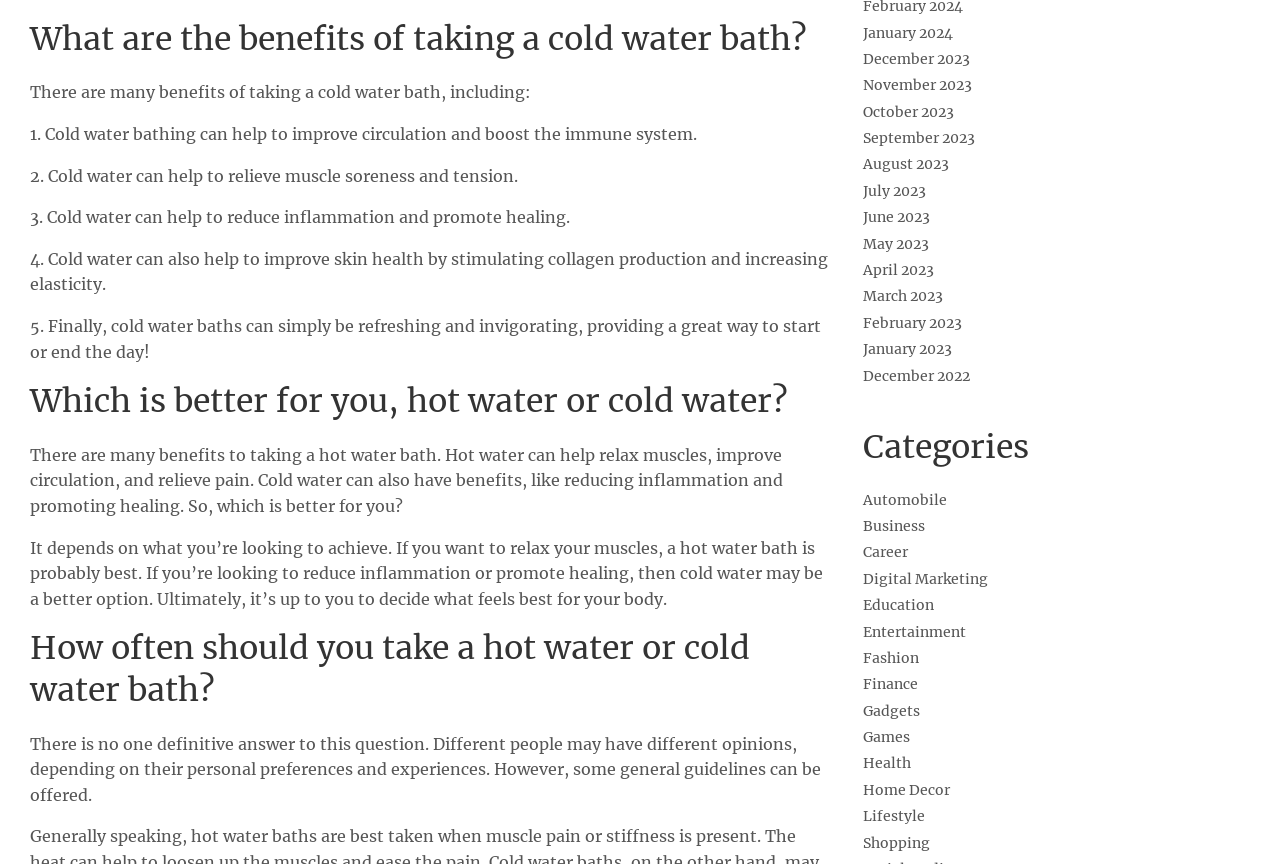Locate the UI element described by June 2023 and provide its bounding box coordinates. Use the format (top-left x, top-left y, bottom-right x, bottom-right y) with all values as floating point numbers between 0 and 1.

[0.674, 0.242, 0.727, 0.262]